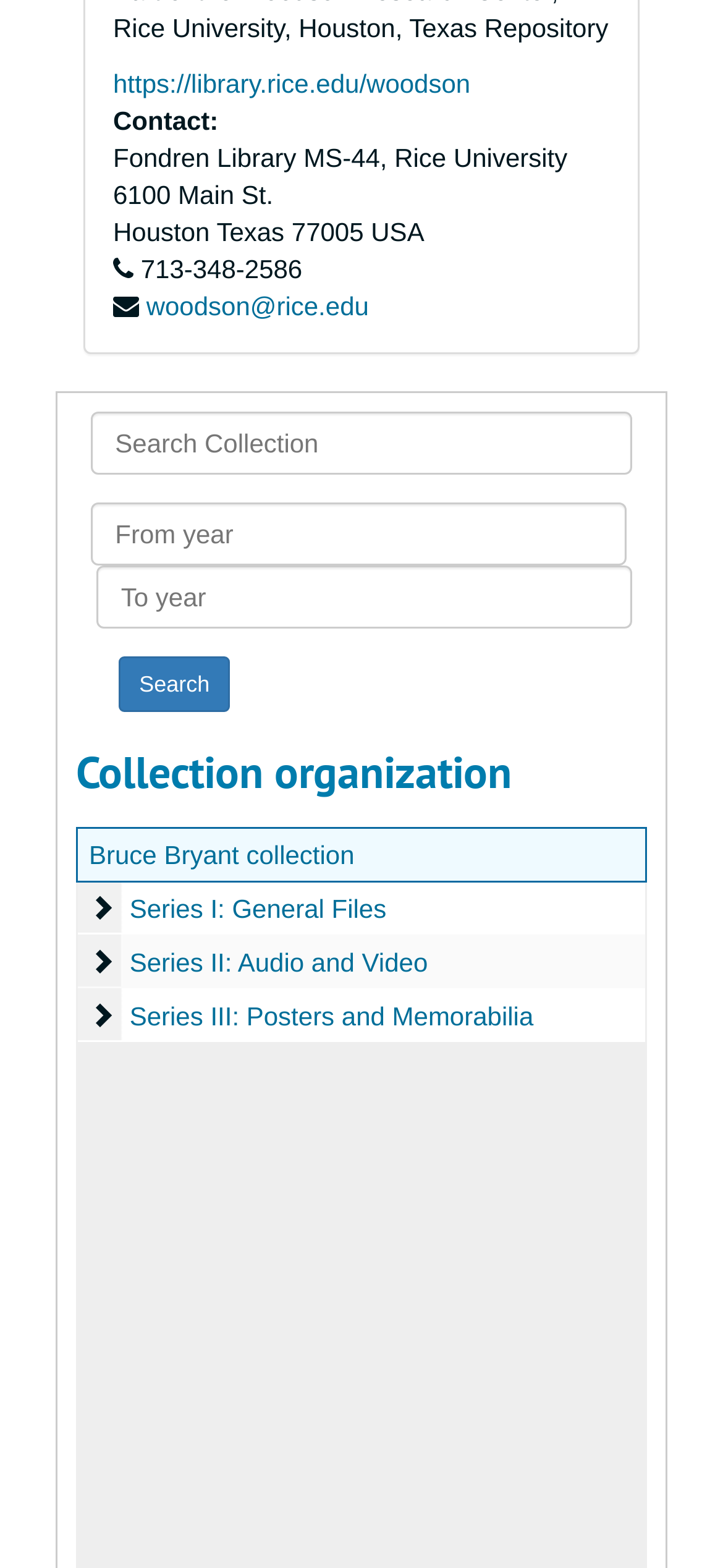Analyze the image and deliver a detailed answer to the question: What is the phone number of the library?

The phone number of the library can be found in the top section of the webpage, which is '713-348-2586'. This information is provided along with the contact address and email address.